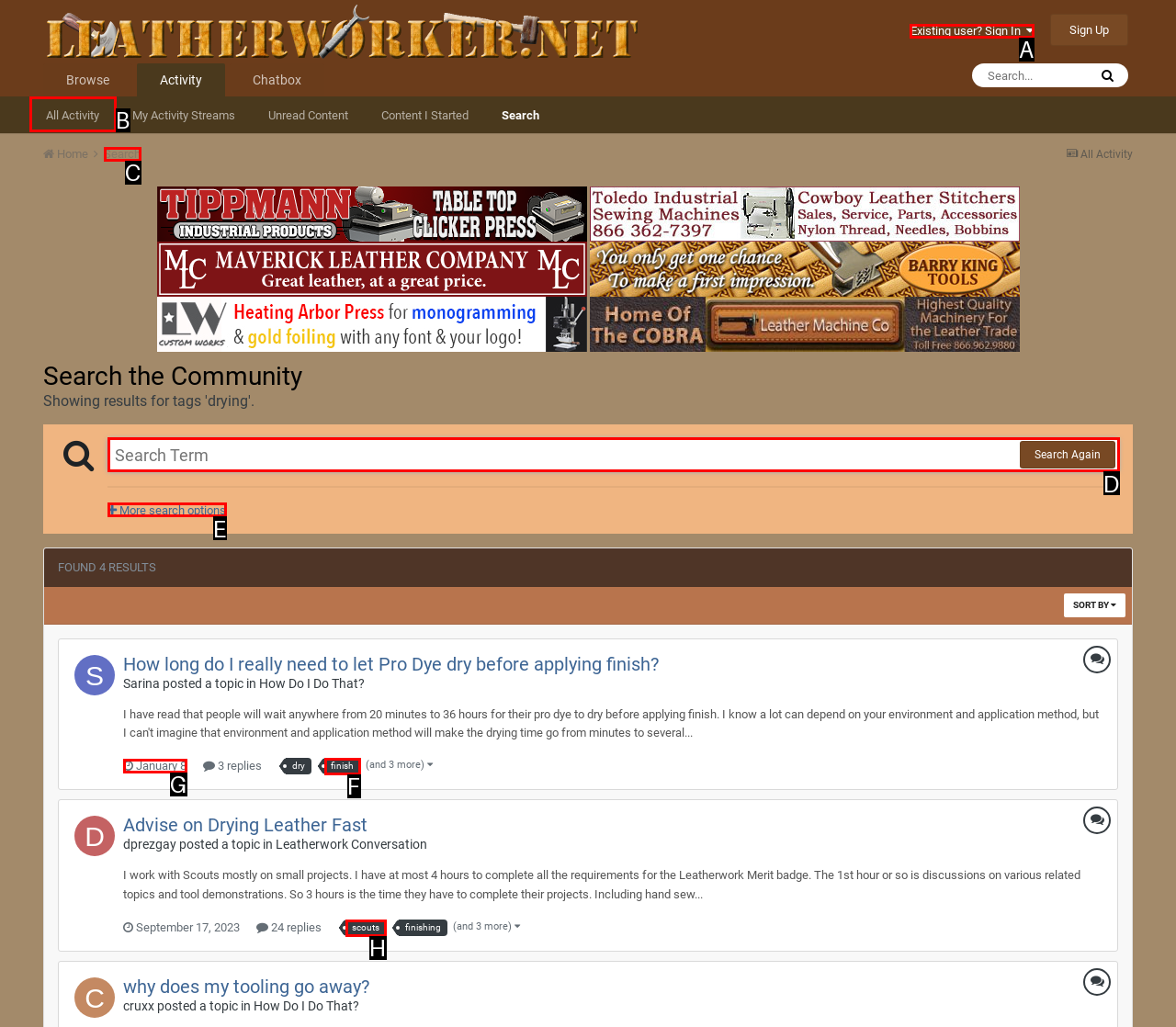Determine the letter of the element to click to accomplish this task: Sign in. Respond with the letter.

A